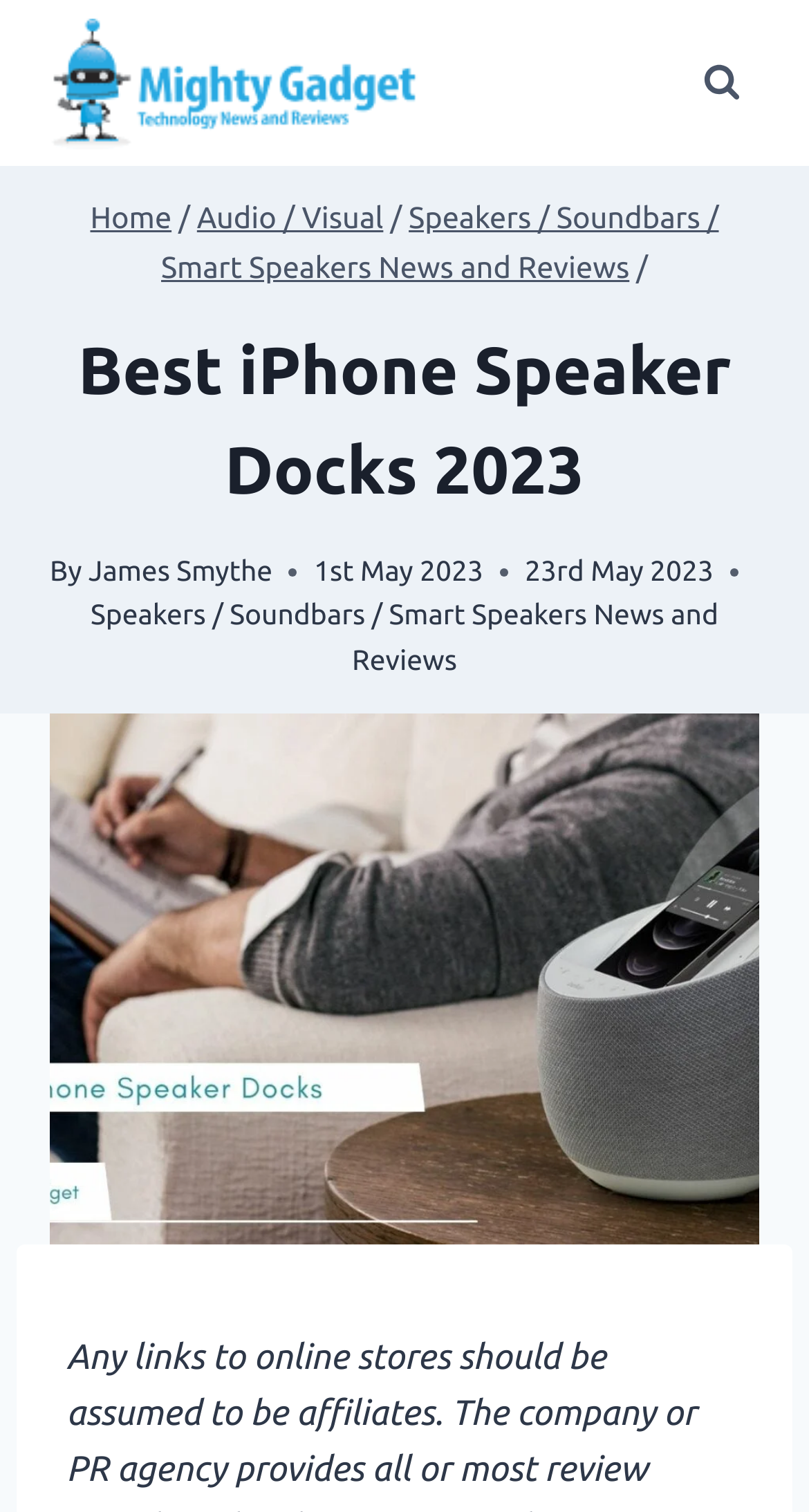What is the category of the article?
Look at the webpage screenshot and answer the question with a detailed explanation.

I found the category of the article in the breadcrumbs navigation section, which is 'Speakers / Soundbars / Smart Speakers News and Reviews'.